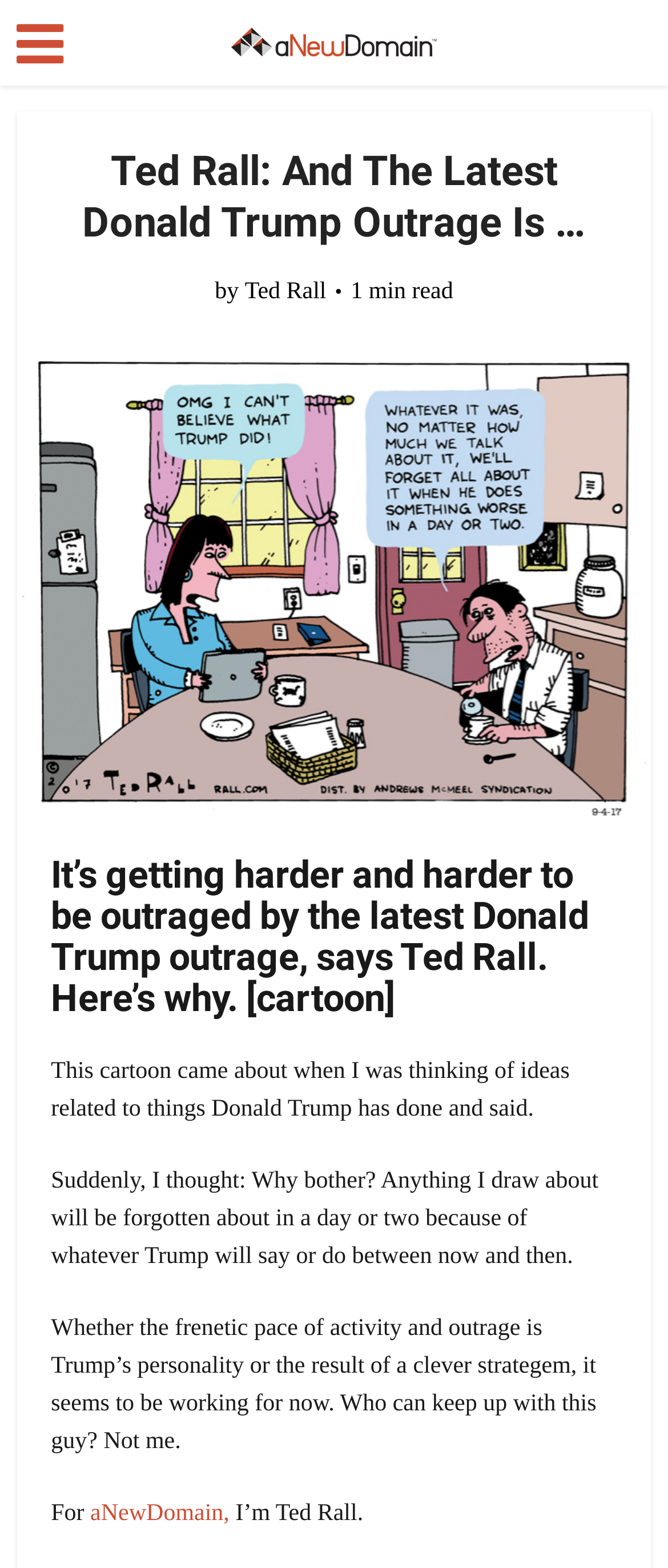Generate the text of the webpage's primary heading.

Ted Rall: And The Latest Donald Trump Outrage Is …